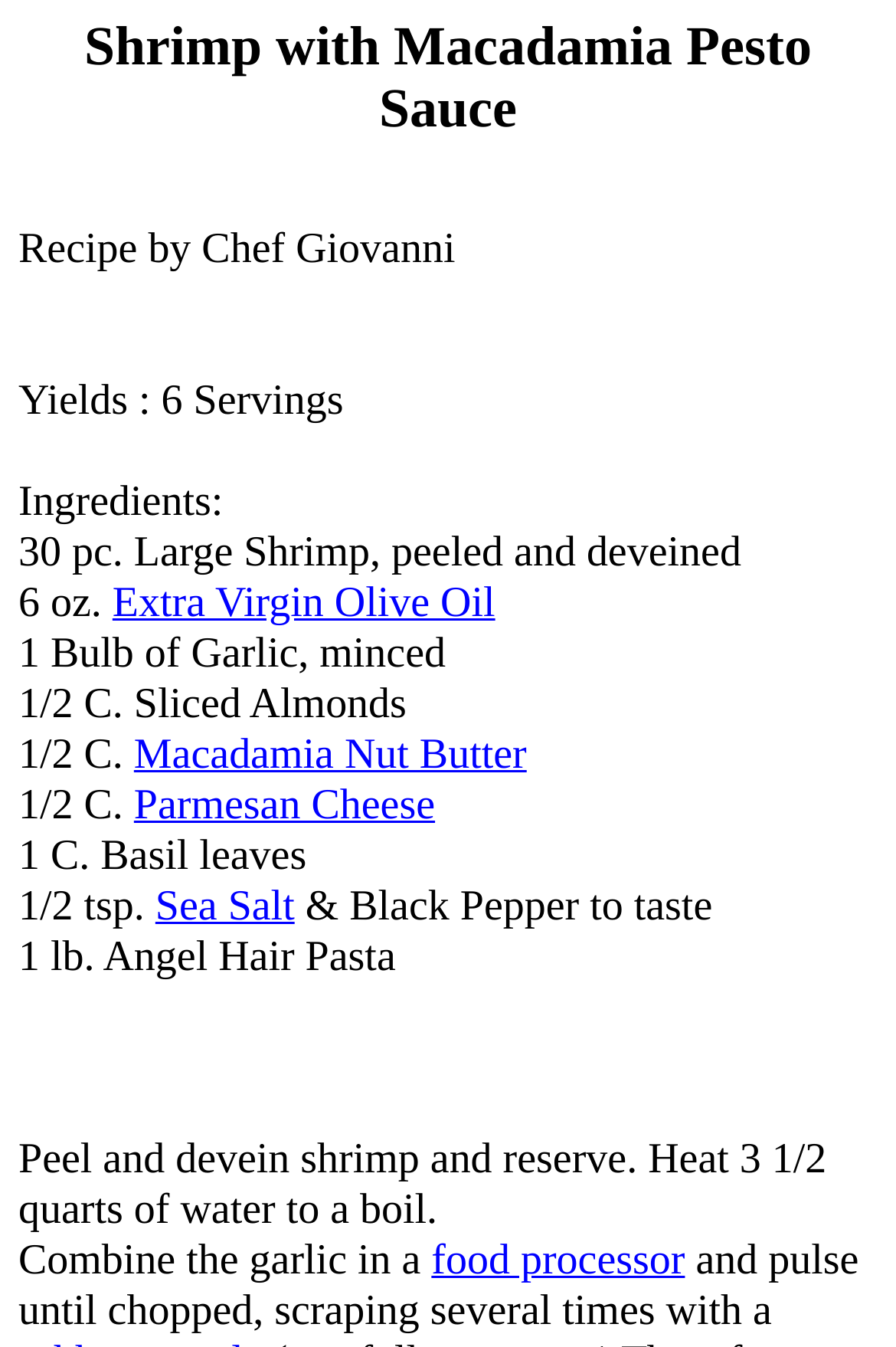Using the information in the image, give a detailed answer to the following question: What type of pasta is used in this recipe?

I found the answer by looking at the ingredients list, where it mentions '1 lb. Angel Hair Pasta'.